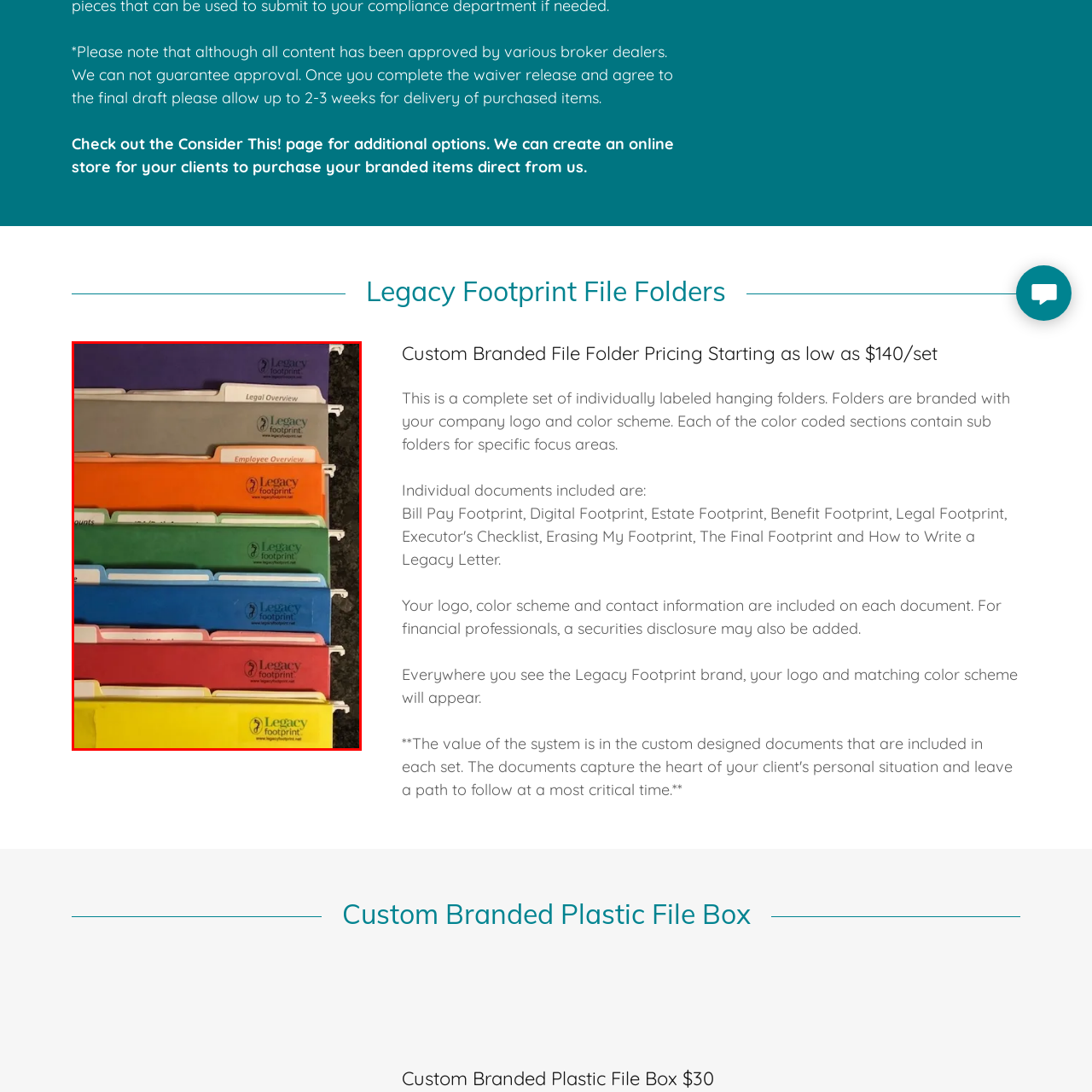What is the purpose of the labels on each folder?
Check the image enclosed by the red bounding box and reply to the question using a single word or phrase.

To indicate specific purpose